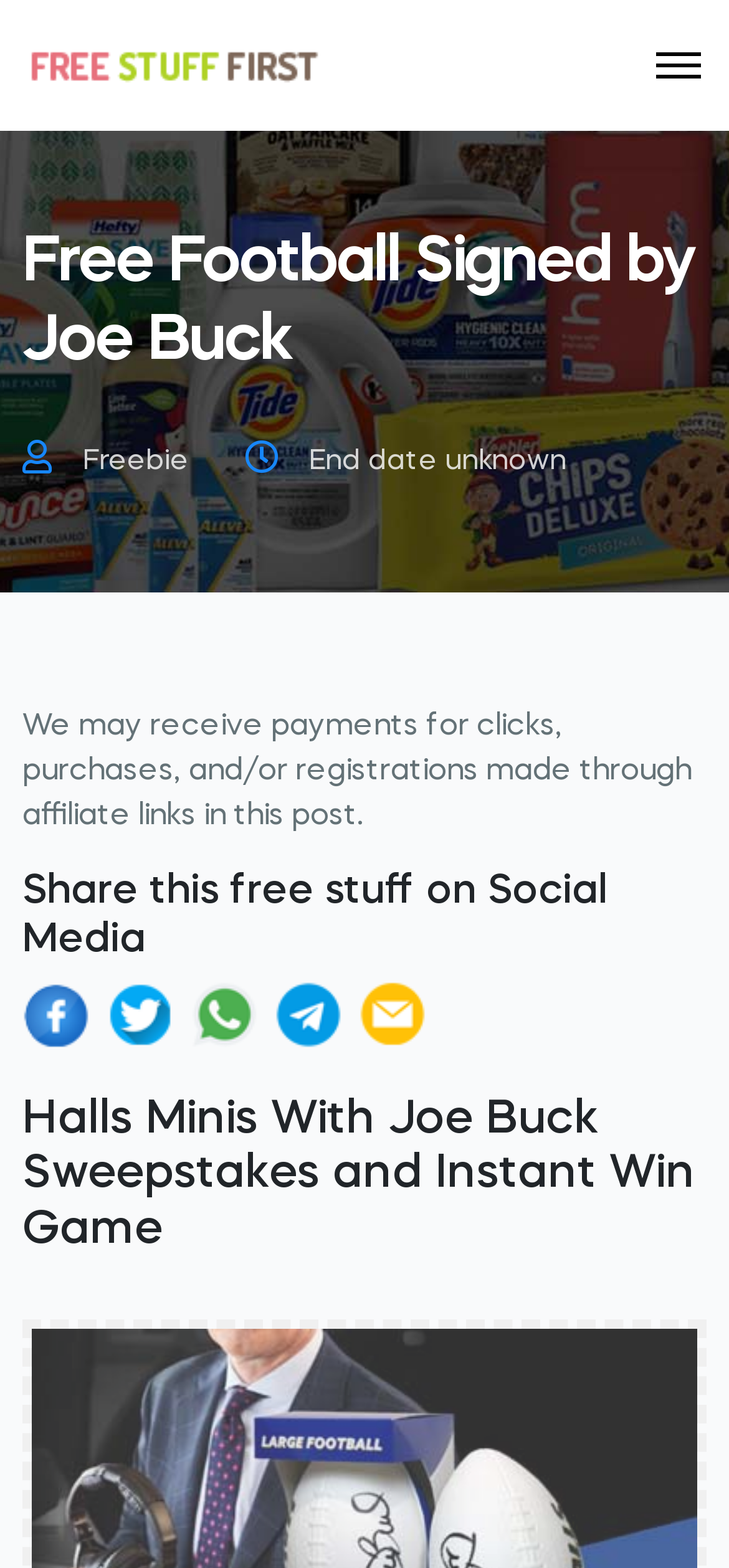Please answer the following question using a single word or phrase: 
What is the prize of the sweepstakes?

Football signed by Joe Buck